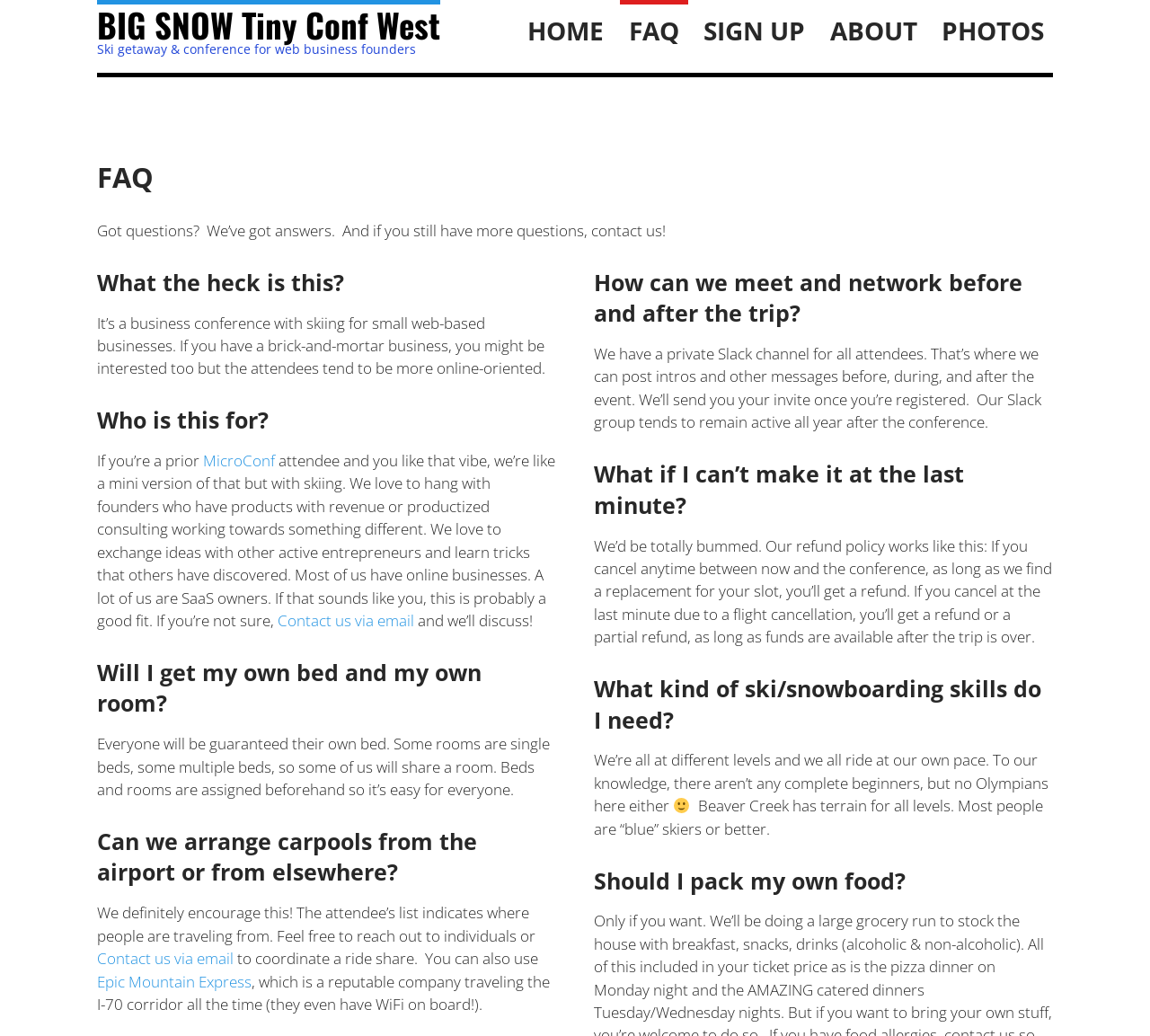Specify the bounding box coordinates of the area to click in order to follow the given instruction: "Click on the PHOTOS link."

[0.811, 0.0, 0.916, 0.056]